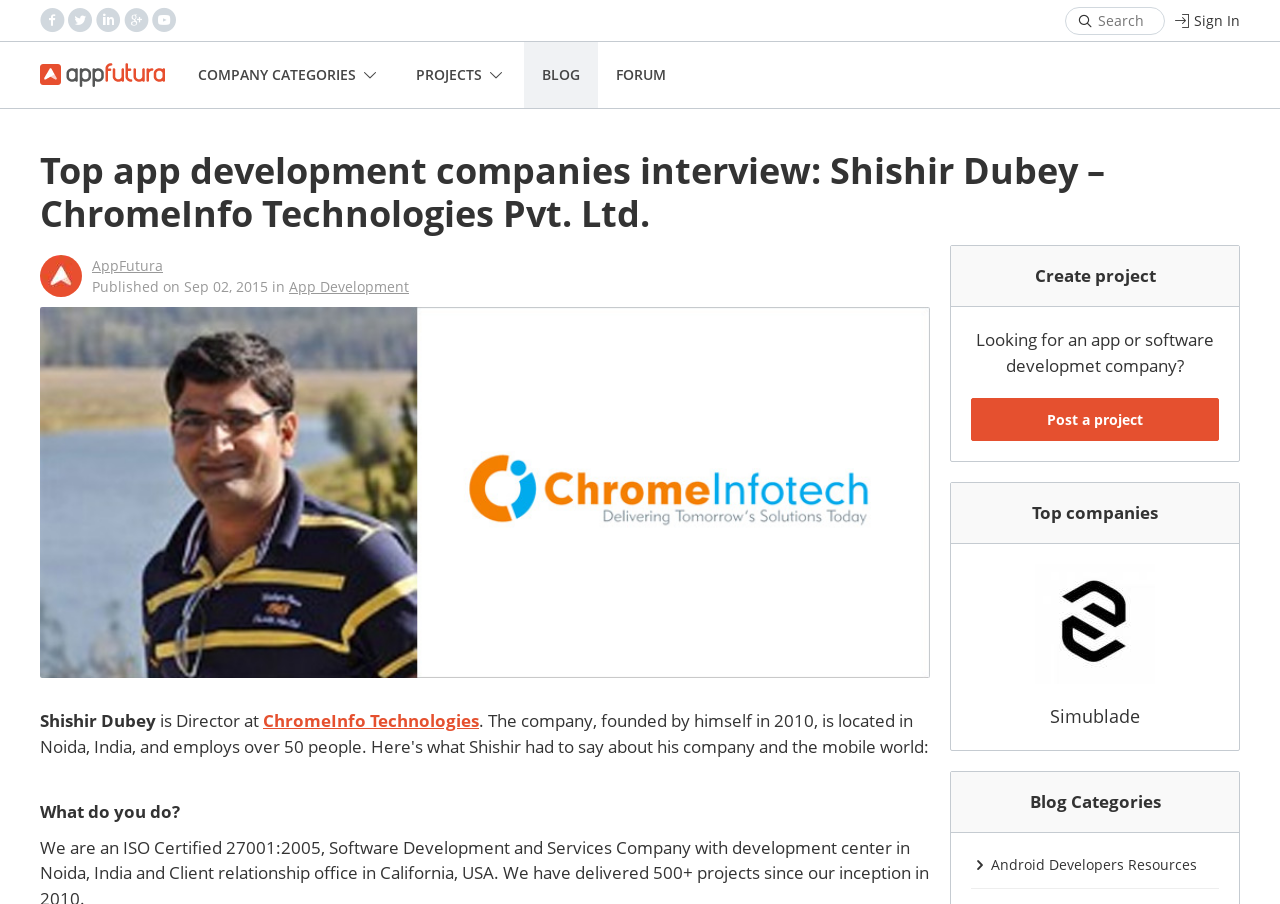Please locate the bounding box coordinates for the element that should be clicked to achieve the following instruction: "Visit the company categories page". Ensure the coordinates are given as four float numbers between 0 and 1, i.e., [left, top, right, bottom].

[0.141, 0.046, 0.311, 0.119]